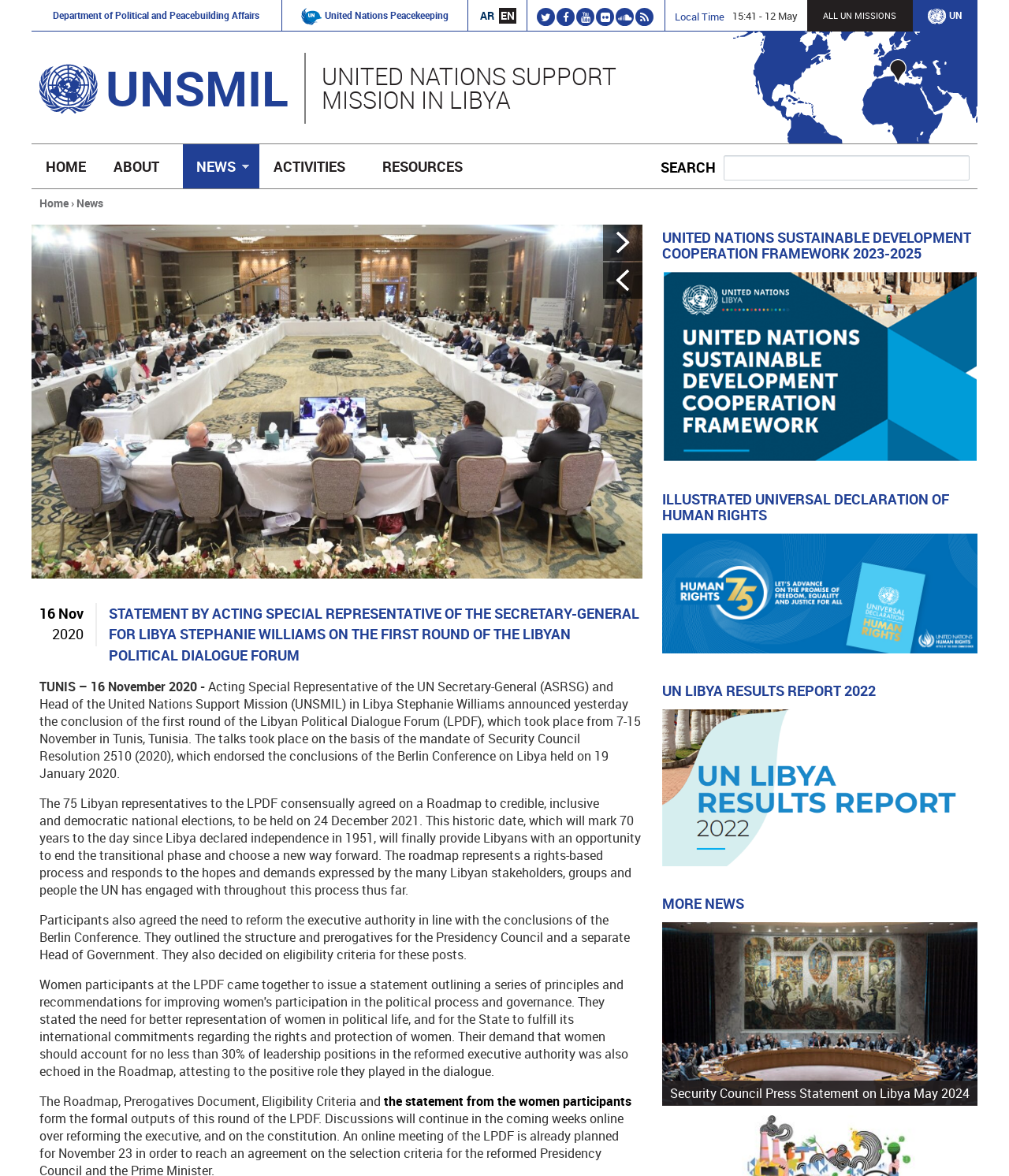Please provide the bounding box coordinates for the element that needs to be clicked to perform the instruction: "Search for something". The coordinates must consist of four float numbers between 0 and 1, formatted as [left, top, right, bottom].

[0.717, 0.132, 0.961, 0.153]